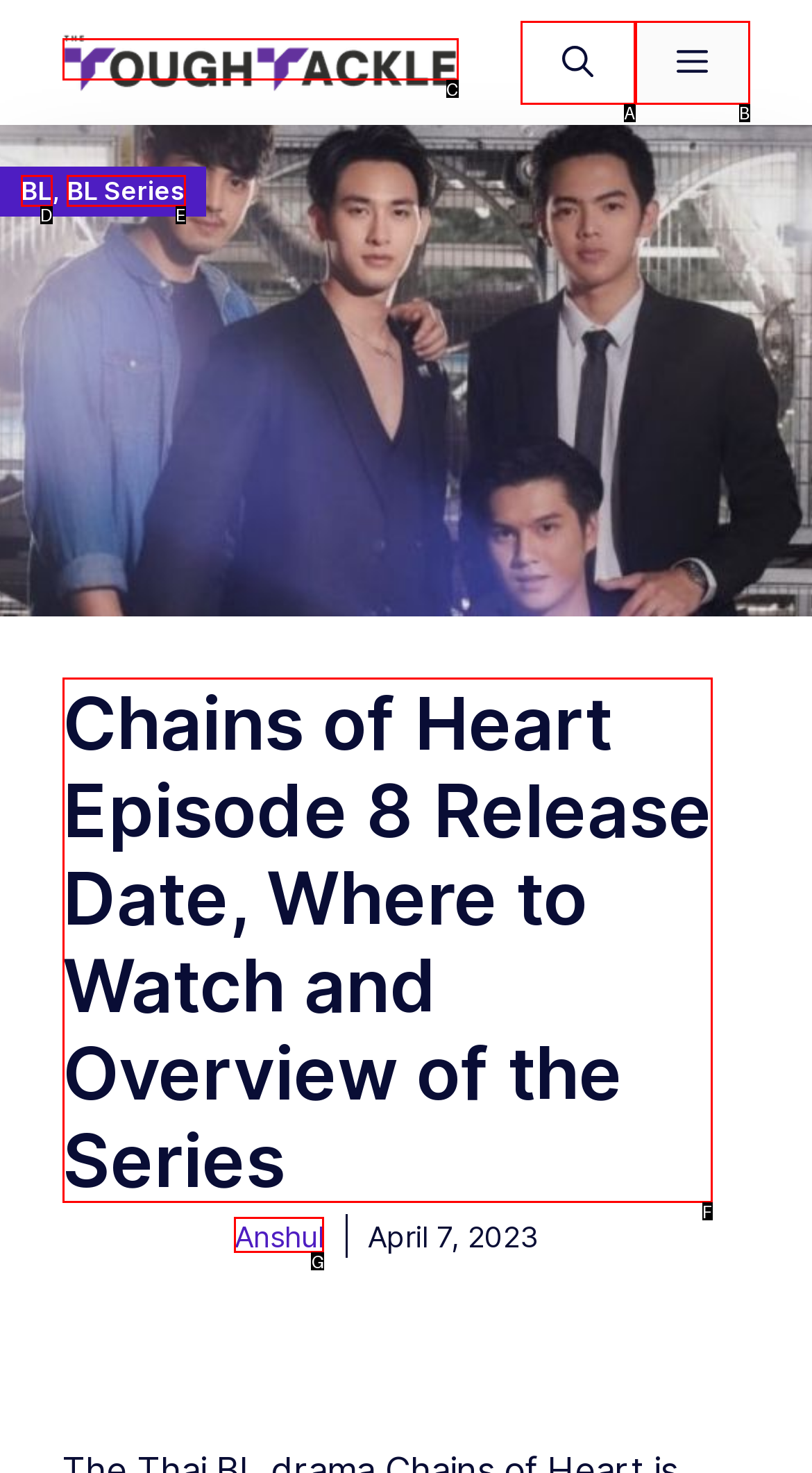Identify the letter of the UI element that corresponds to: alt="The Tough Tackle"
Respond with the letter of the option directly.

C